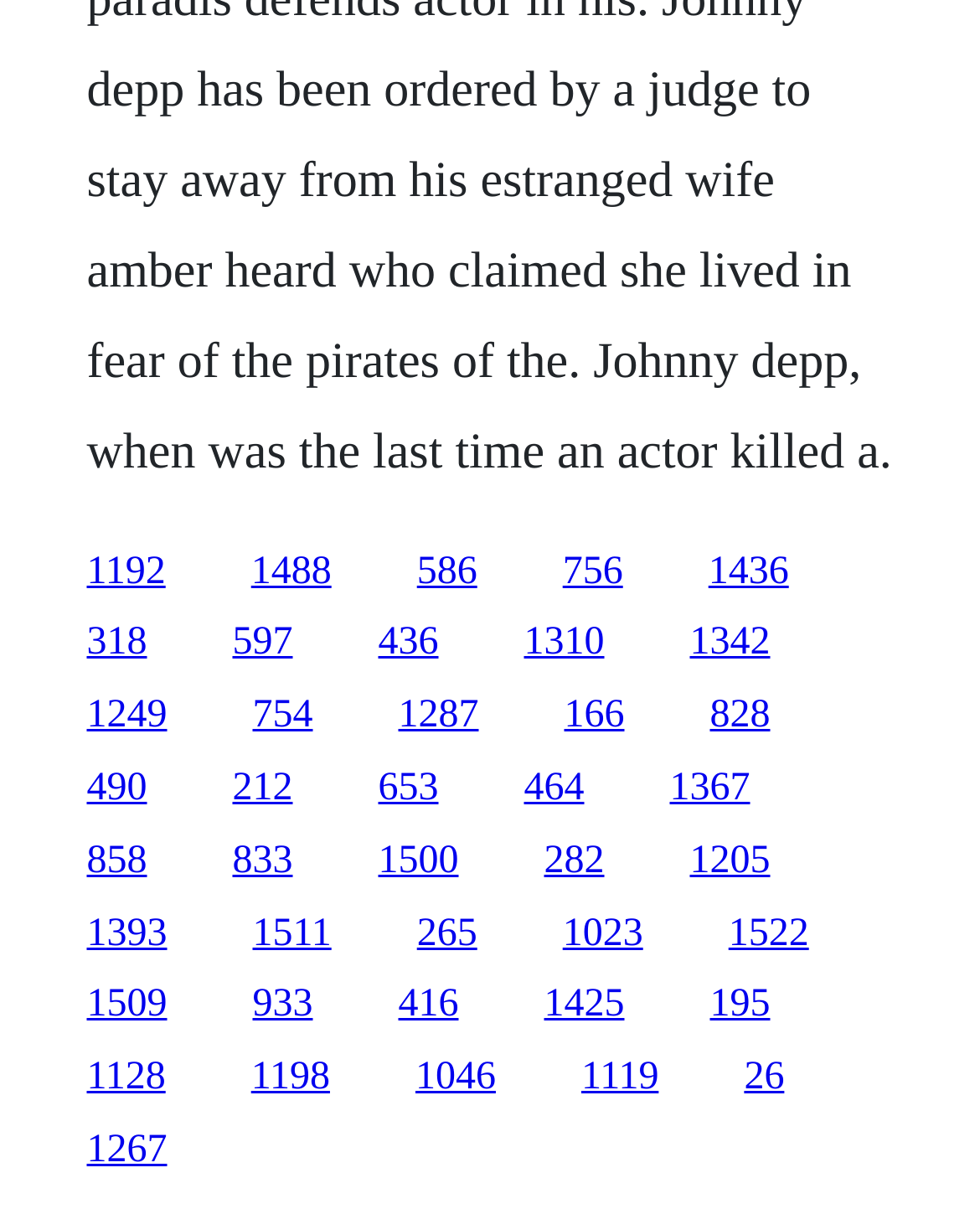Please reply with a single word or brief phrase to the question: 
What is the vertical position of the link '1192'?

Middle